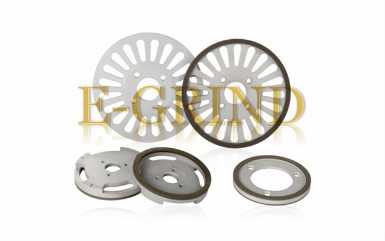Please provide a comprehensive response to the question below by analyzing the image: 
What is the purpose of the distinct shapes and sizes of the grinding wheels?

The caption states that the grinding wheels feature distinct shapes and sizes, indicating their specific applications in tasks that require fine processing. This suggests that each shape and size of the grinding wheel is designed for a particular task or material, allowing for precise and effective grinding.